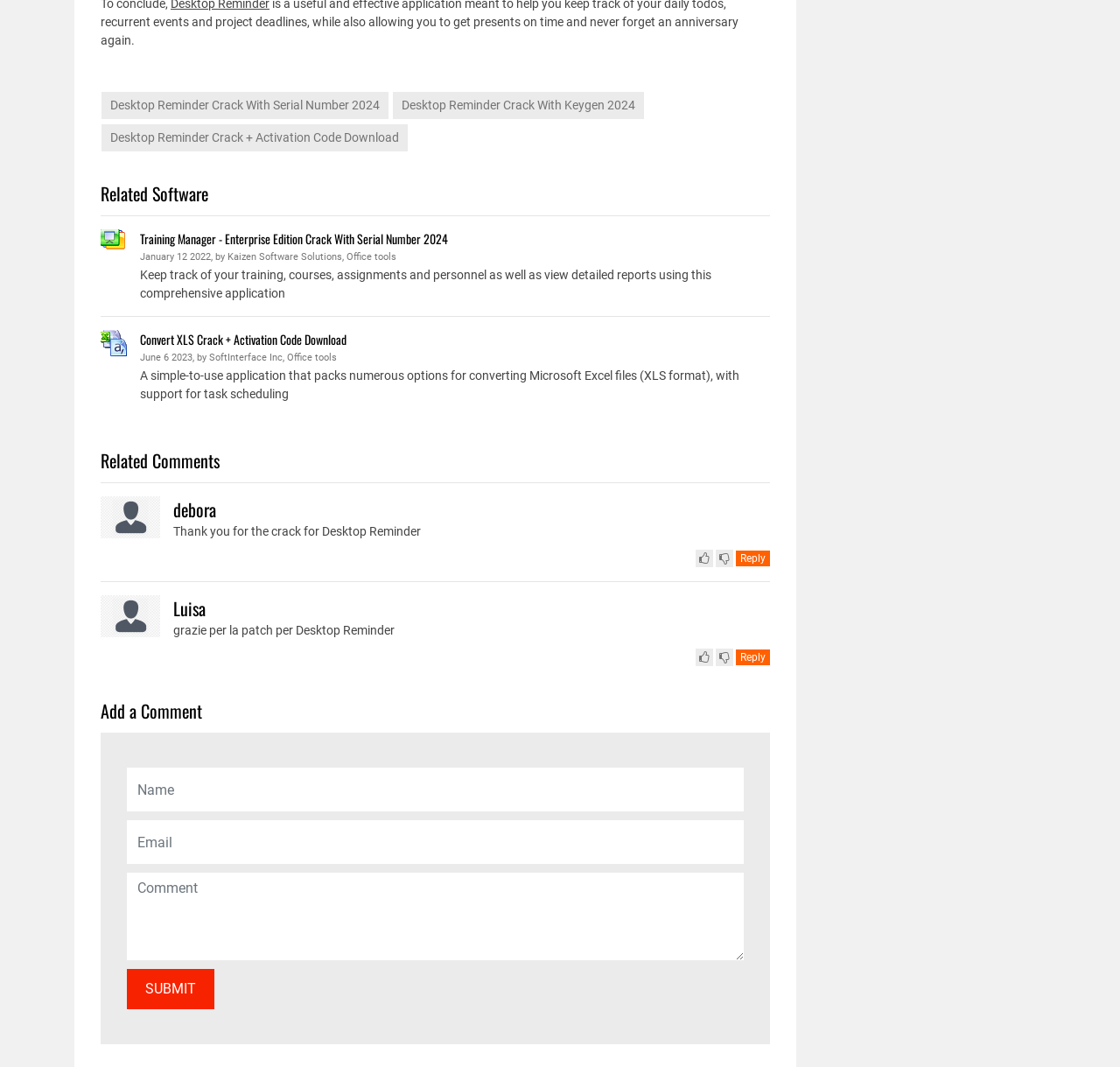Answer the following in one word or a short phrase: 
What is the purpose of the 'Add a Comment' section?

To leave a comment